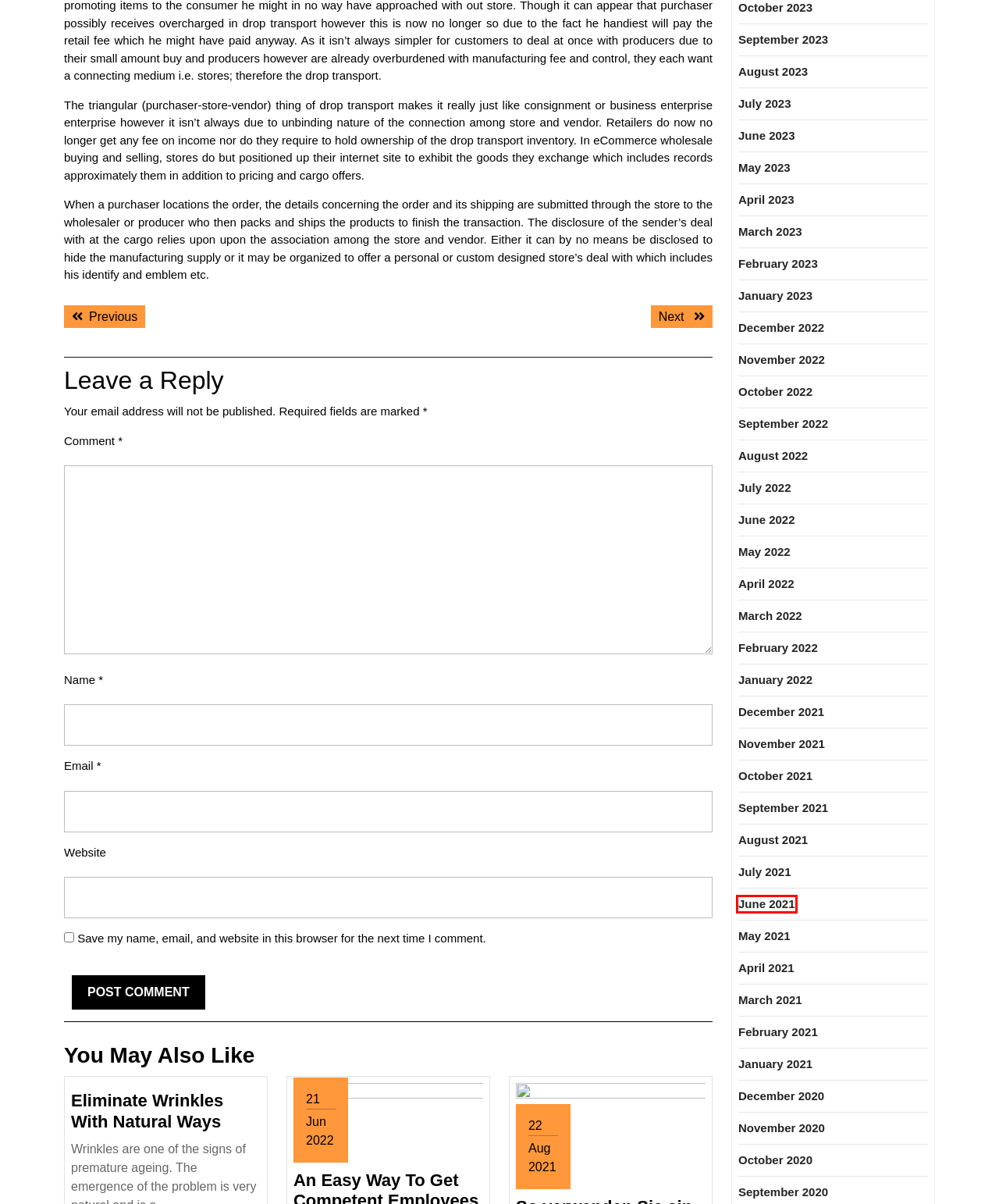You have a screenshot of a webpage with a red rectangle bounding box around a UI element. Choose the best description that matches the new page after clicking the element within the bounding box. The candidate descriptions are:
A. November 2021 – Geneura
B. June 2022 – Geneura
C. June 2021 – Geneura
D. May 2023 – Geneura
E. September 2023 – Geneura
F. May 12, 2024 – Geneura
G. December 2020 – Geneura
H. March 2023 – Geneura

C